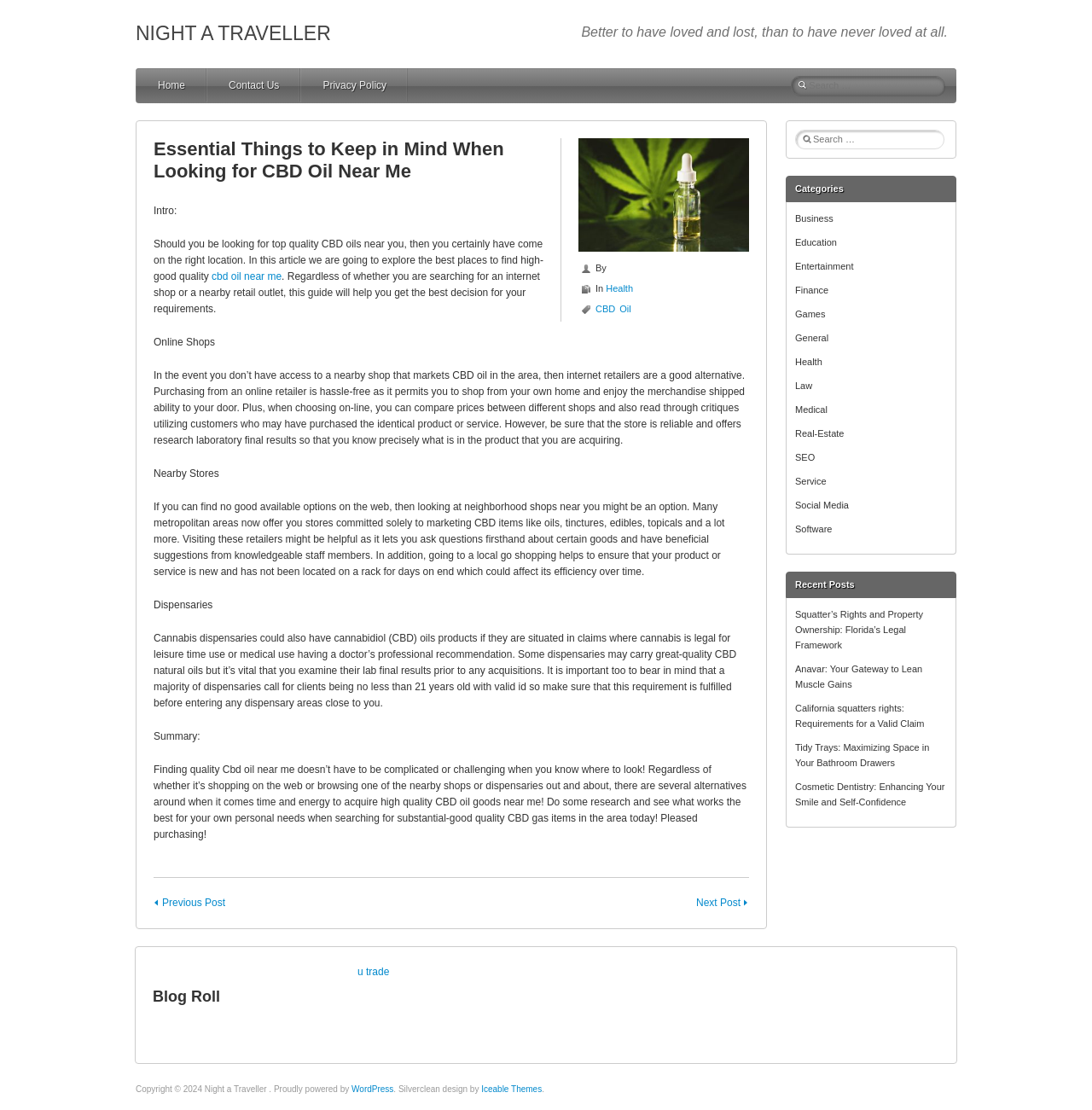Identify the bounding box coordinates for the UI element that matches this description: "Contact Us".

[0.19, 0.061, 0.314, 0.092]